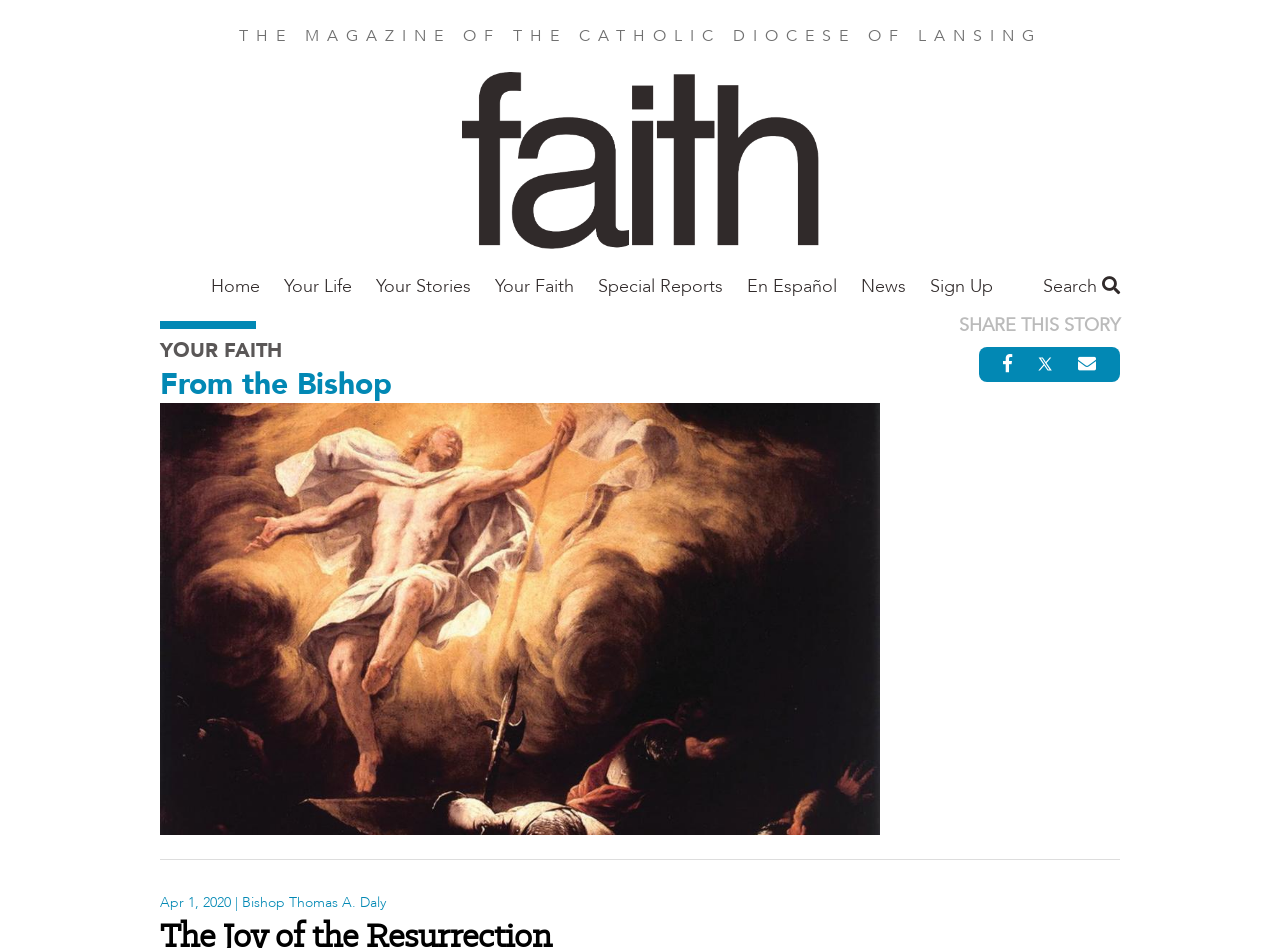Find the UI element described as: "Services" and predict its bounding box coordinates. Ensure the coordinates are four float numbers between 0 and 1, [left, top, right, bottom].

None